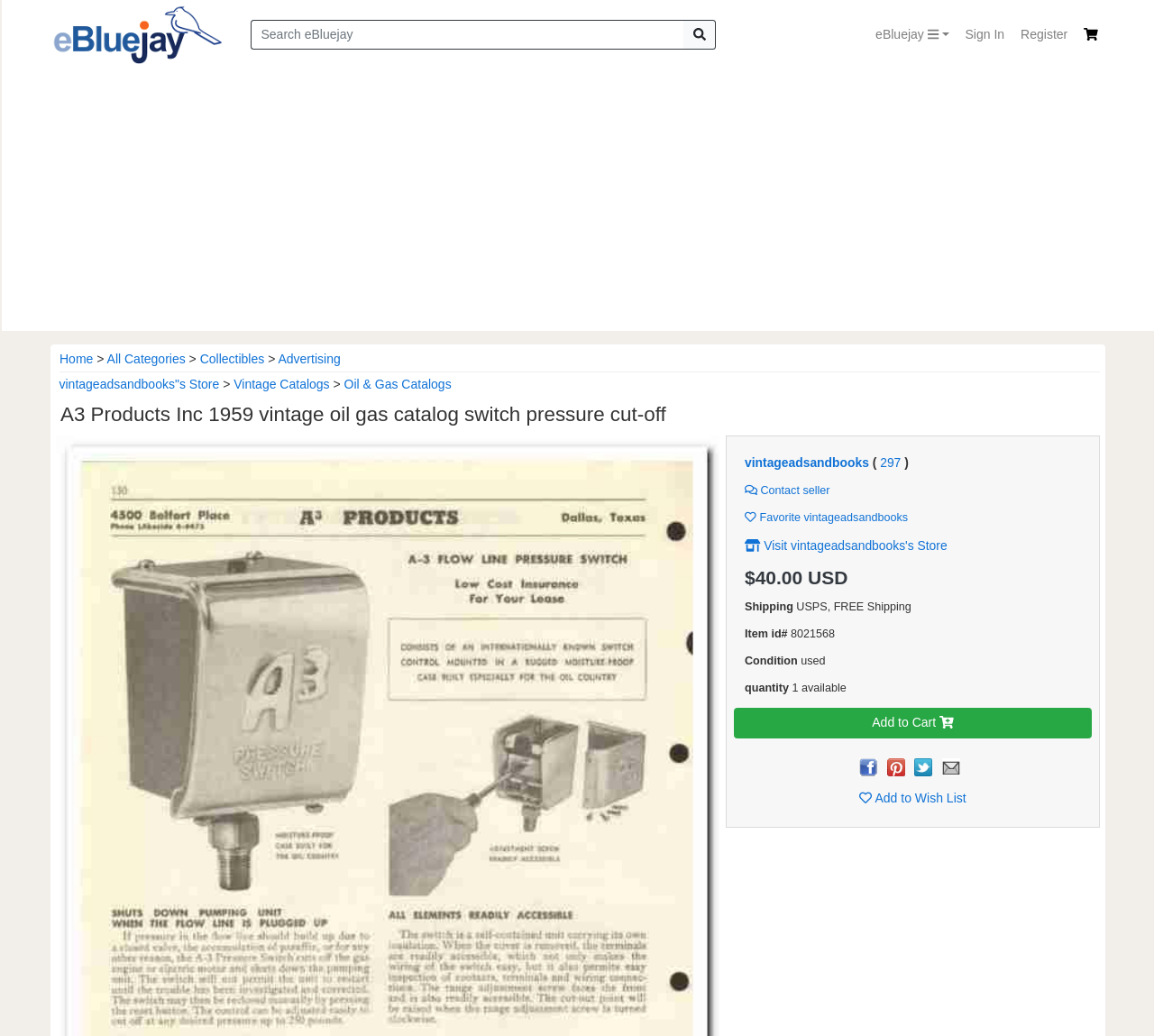Using the details from the image, please elaborate on the following question: What is the price of the vintage oil gas catalog?

The price of the vintage oil gas catalog can be found in the middle of the webpage, where it says '$40.00 USD' in a heading.